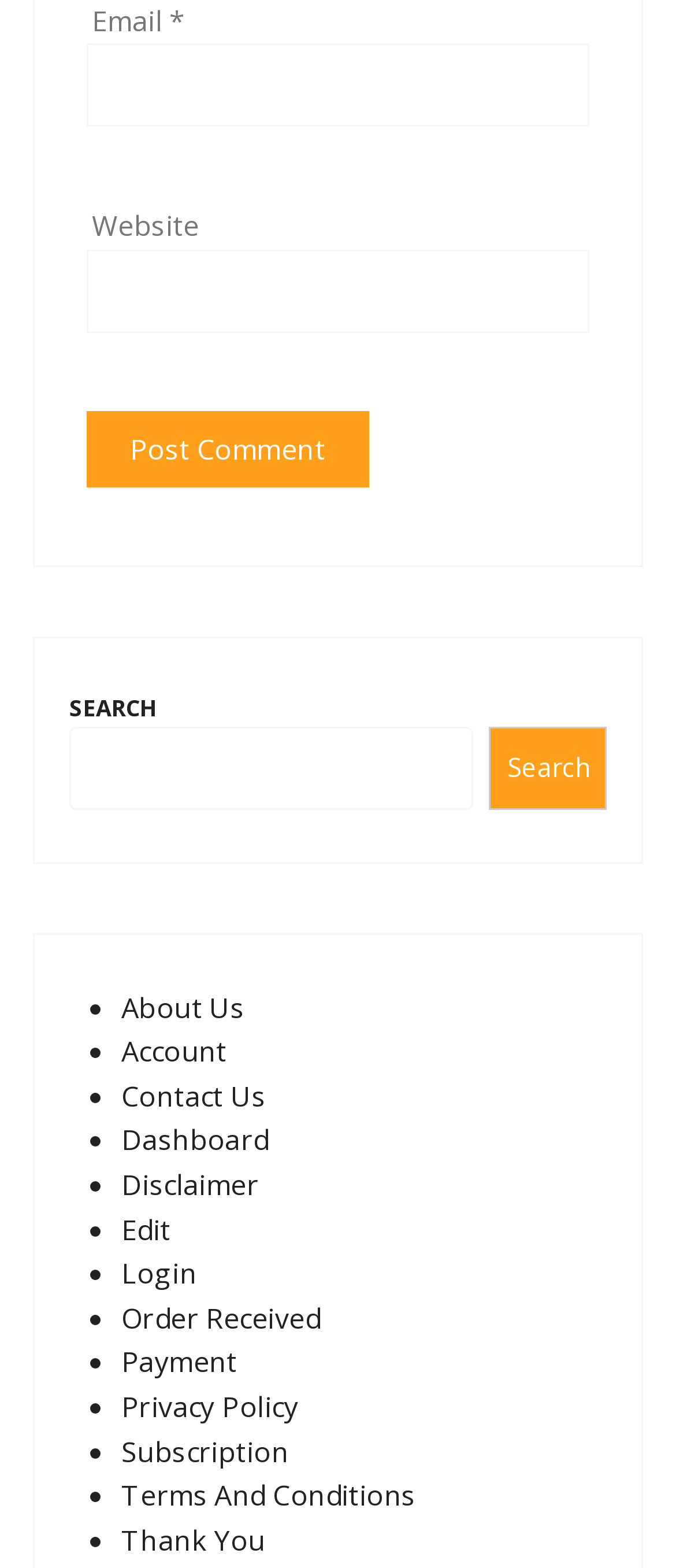Please identify the coordinates of the bounding box that should be clicked to fulfill this instruction: "Enter email address".

[0.128, 0.028, 0.872, 0.081]